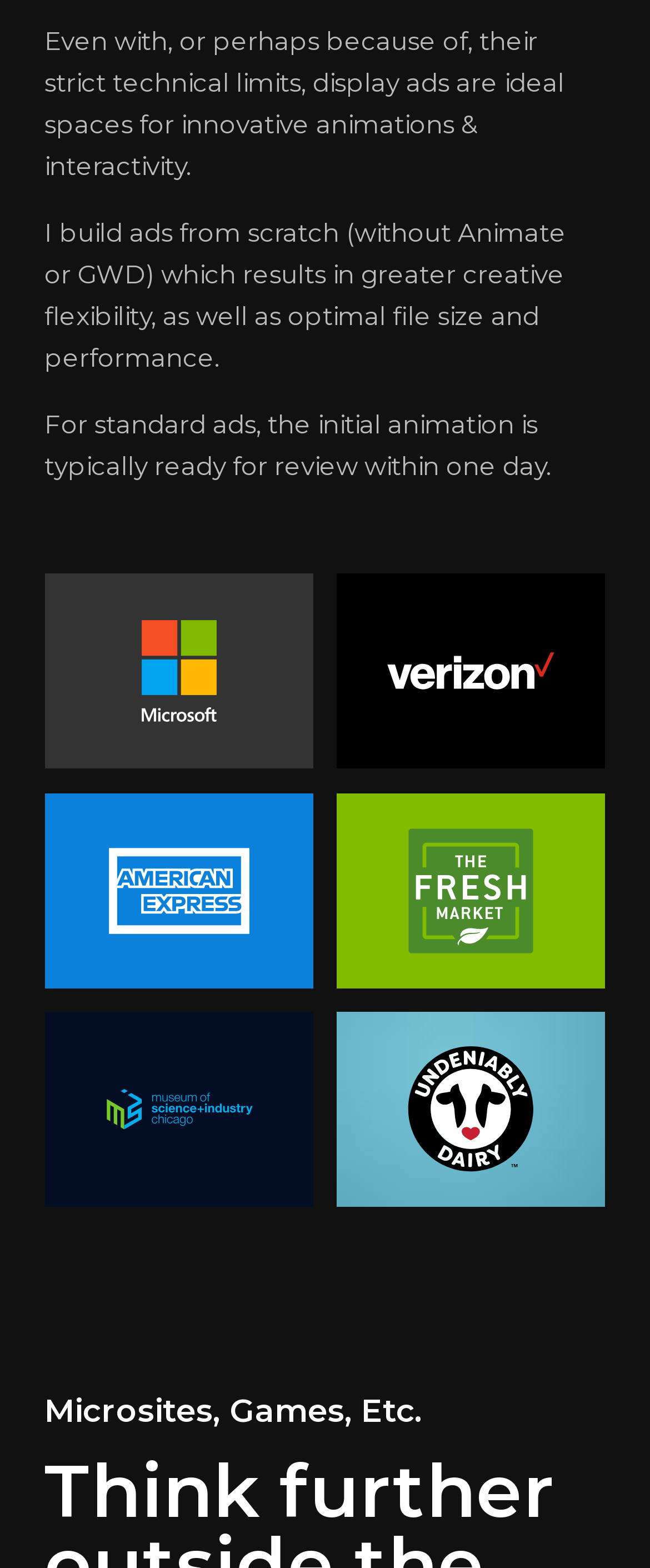Return the bounding box coordinates of the UI element that corresponds to this description: "Undeniably Dairy Adsfor Edelman". The coordinates must be given as four float numbers in the range of 0 and 1, [left, top, right, bottom].

[0.518, 0.645, 0.932, 0.769]